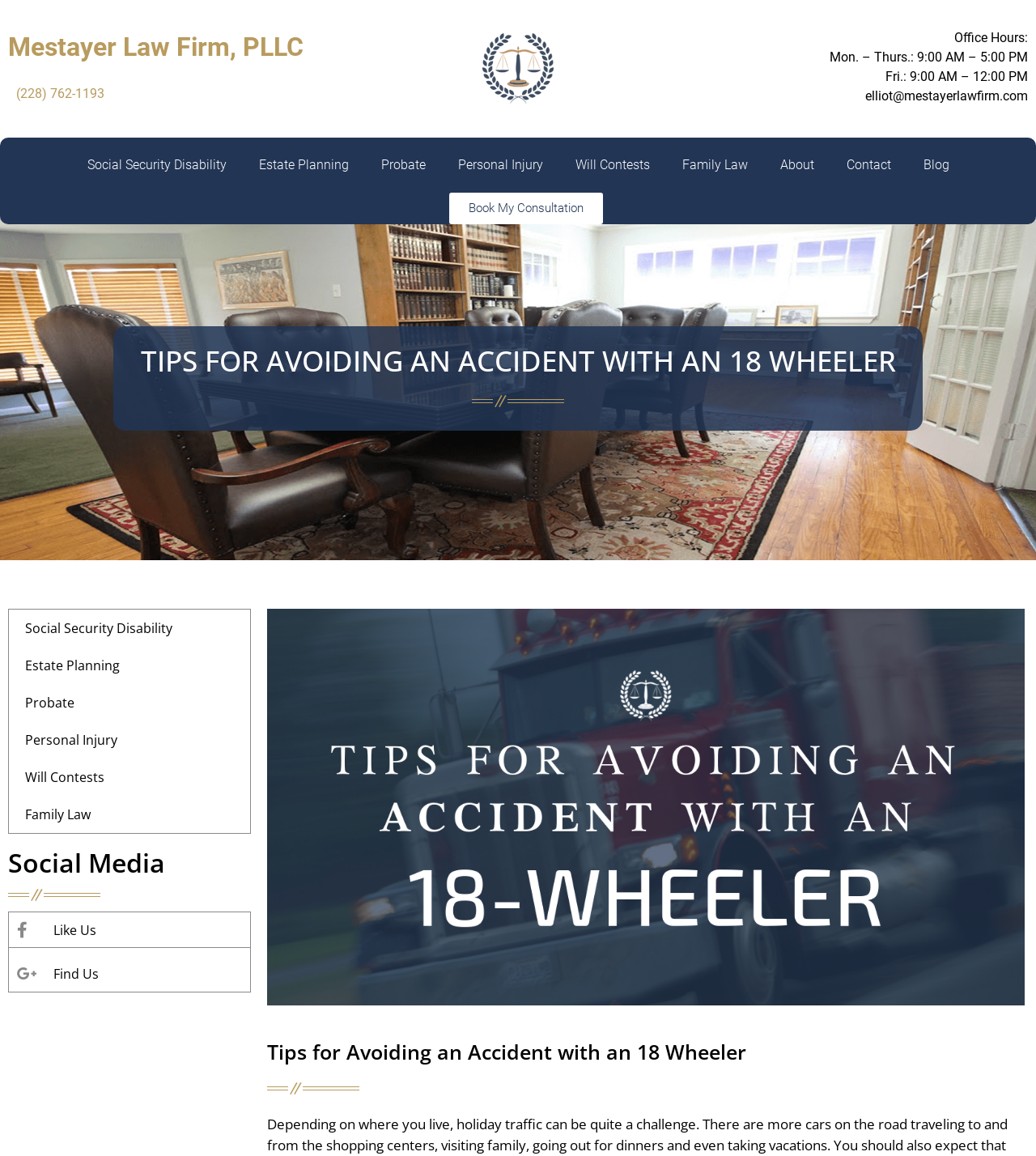Identify the bounding box coordinates of the section to be clicked to complete the task described by the following instruction: "Read the 'Tips for Avoiding an Accident with an 18 Wheeler' article". The coordinates should be four float numbers between 0 and 1, formatted as [left, top, right, bottom].

[0.258, 0.527, 0.989, 0.87]